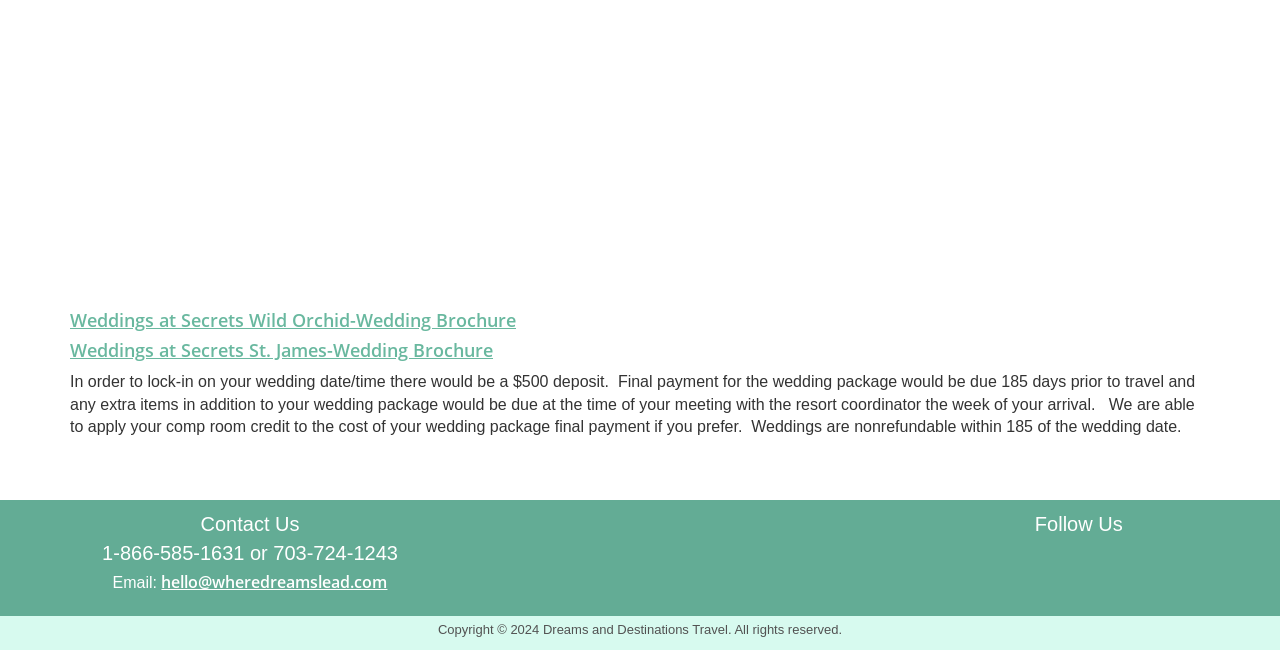Find the bounding box coordinates for the area that must be clicked to perform this action: "View Website Tips".

None